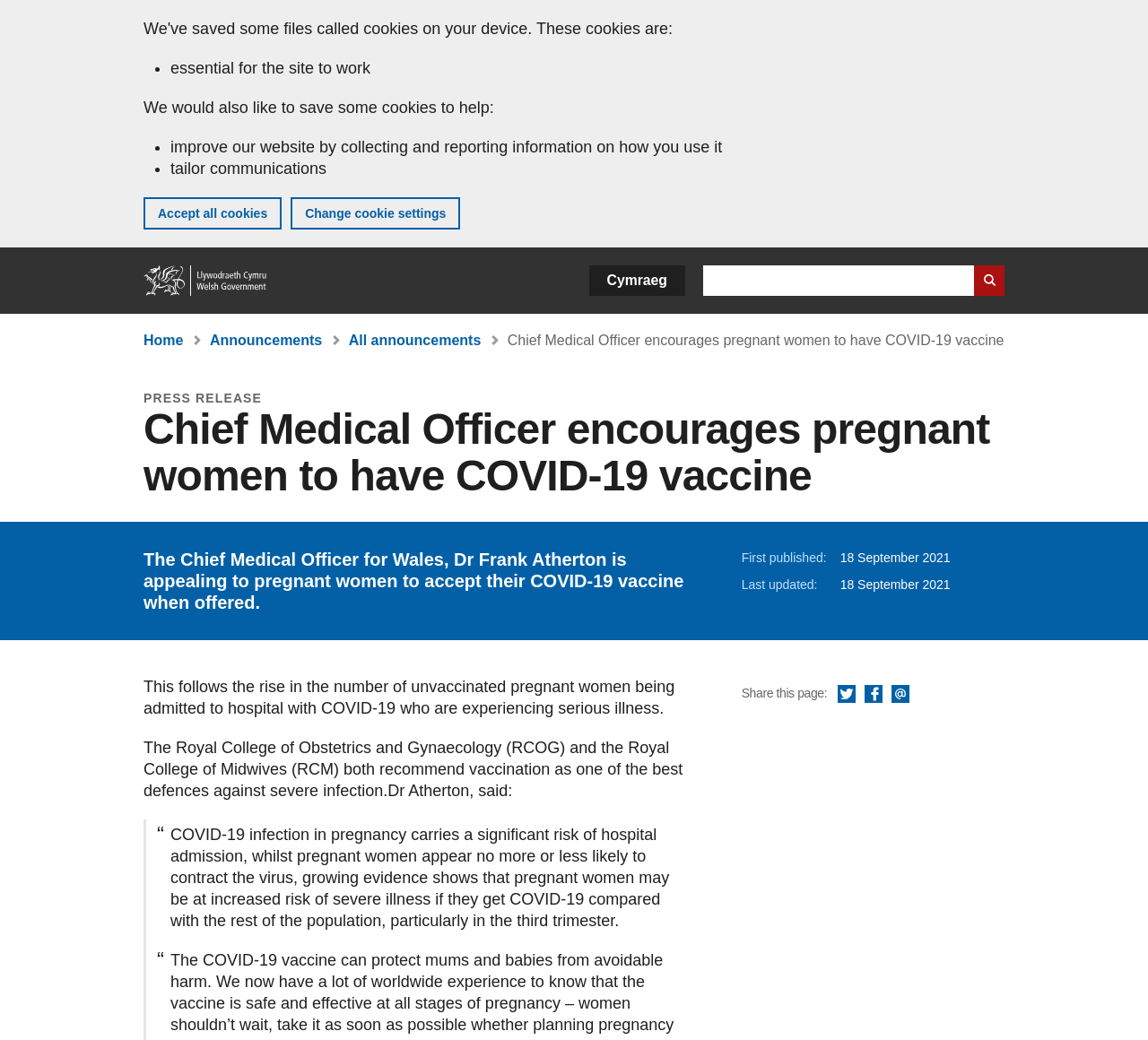What is the risk of COVID-19 infection in pregnancy?
Based on the image, respond with a single word or phrase.

Significant risk of hospital admission